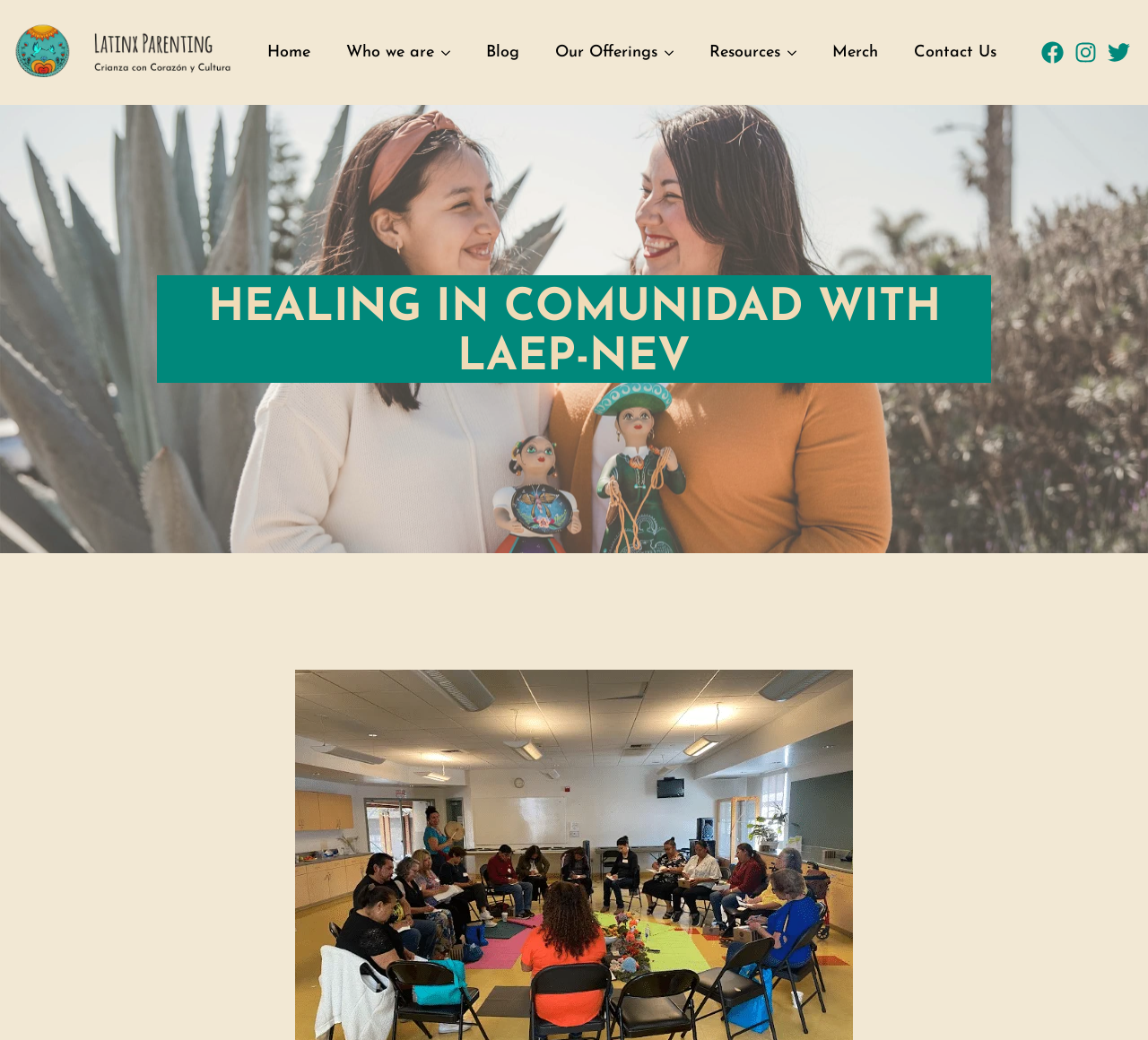Could you please study the image and provide a detailed answer to the question:
What is the first menu item?

The first menu item can be found by examining the links and buttons at the top of the webpage. The first link is labeled 'Home', which suggests that it is the first menu item.